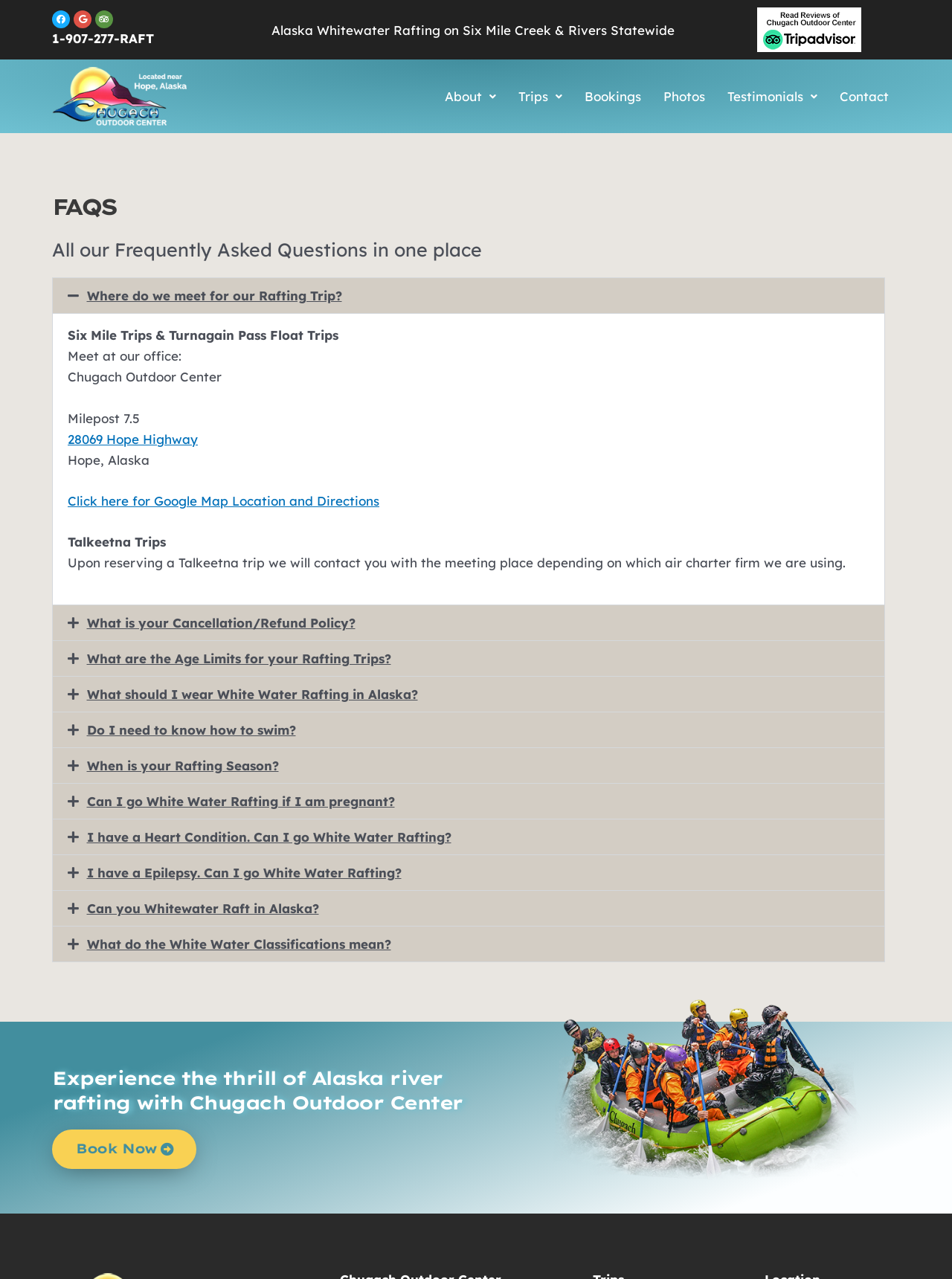Answer the question in one word or a short phrase:
Where do Six Mile Trips and Turnagain Pass Float Trips meet?

Chugach Outdoor Center